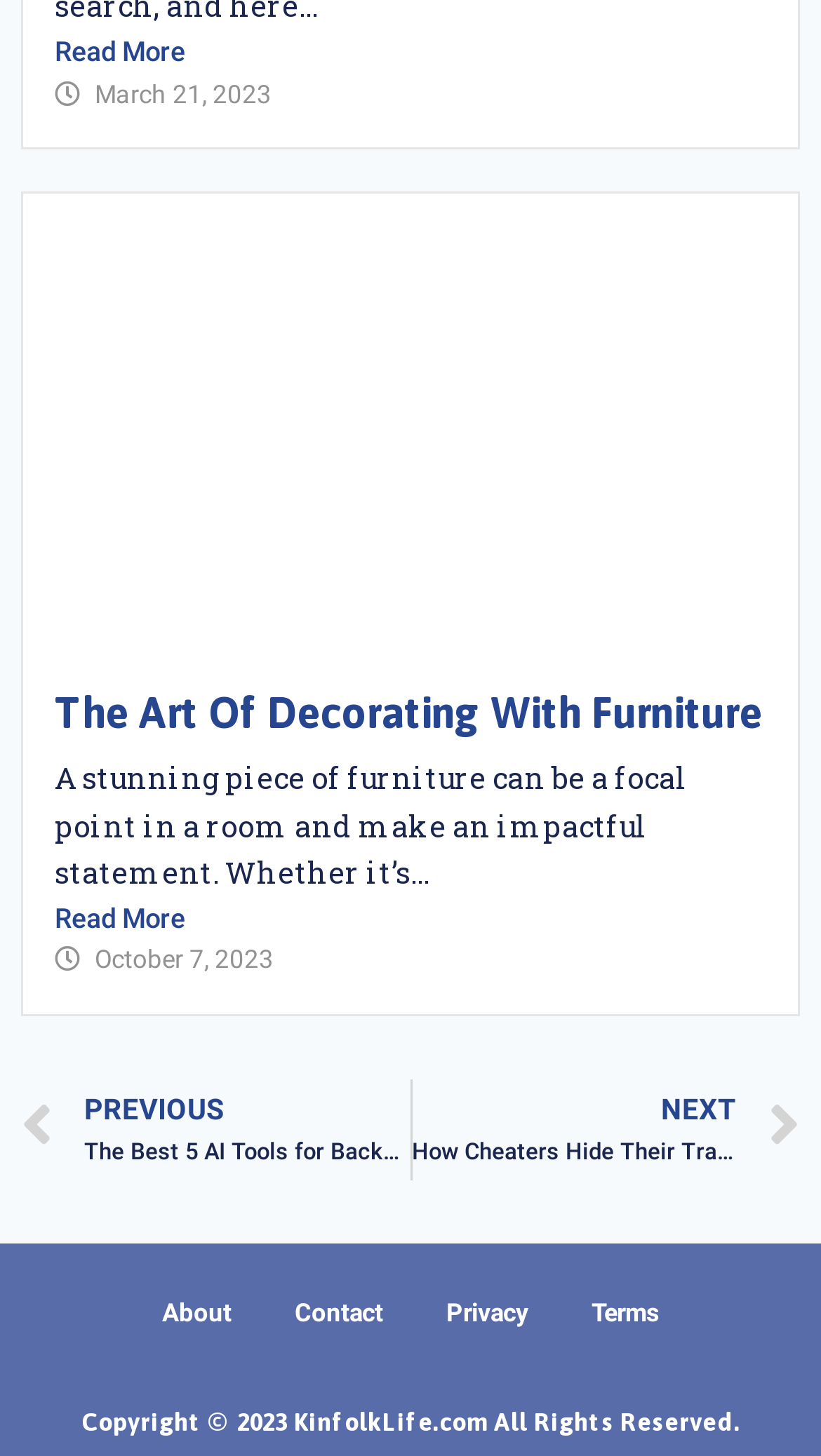Provide the bounding box coordinates for the specified HTML element described in this description: "Read More". The coordinates should be four float numbers ranging from 0 to 1, in the format [left, top, right, bottom].

[0.067, 0.616, 0.933, 0.646]